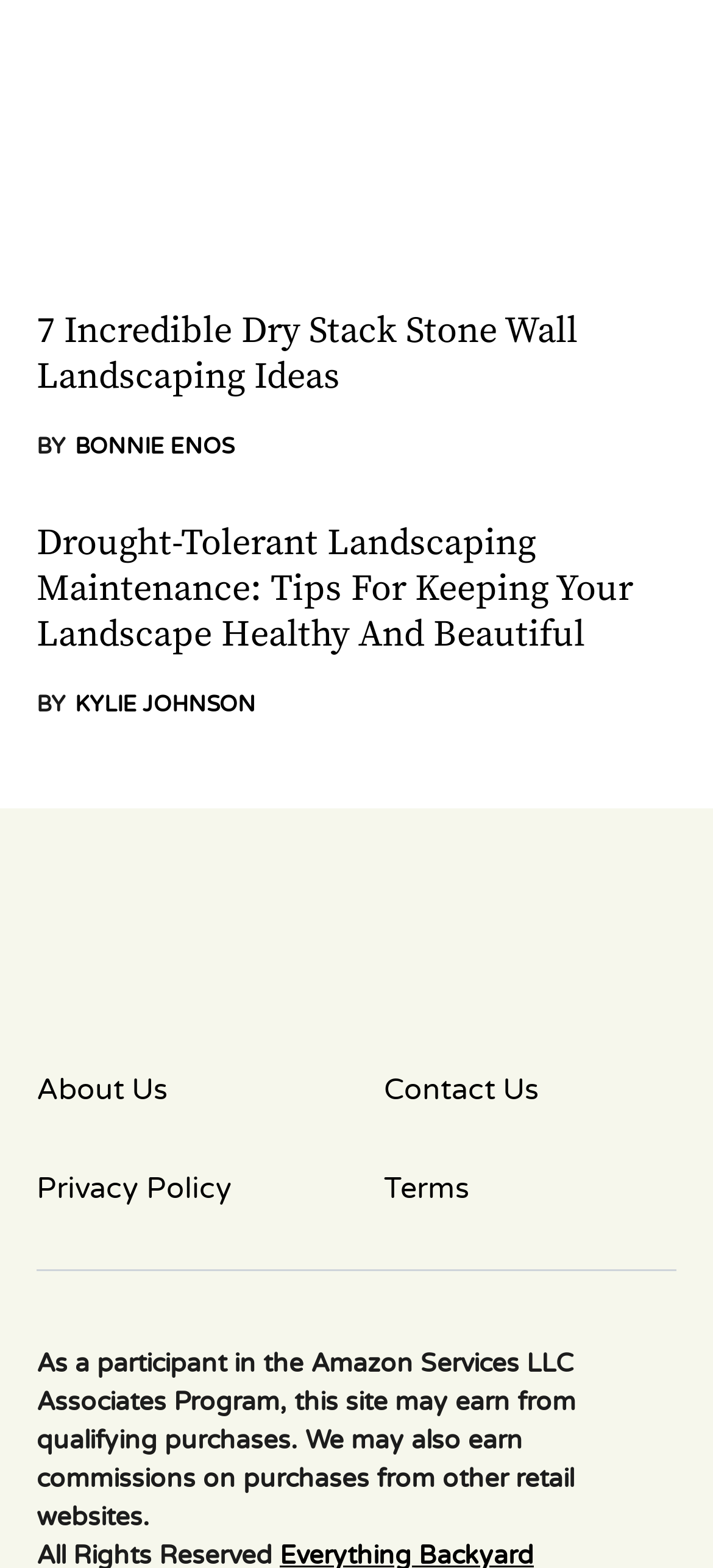Please study the image and answer the question comprehensively:
What is the name of the author of the first article?

I looked for the link element with the text 'BY BONNIE ENOS' which is located below the first article heading, indicating that Bonnie Enos is the author of the first article.